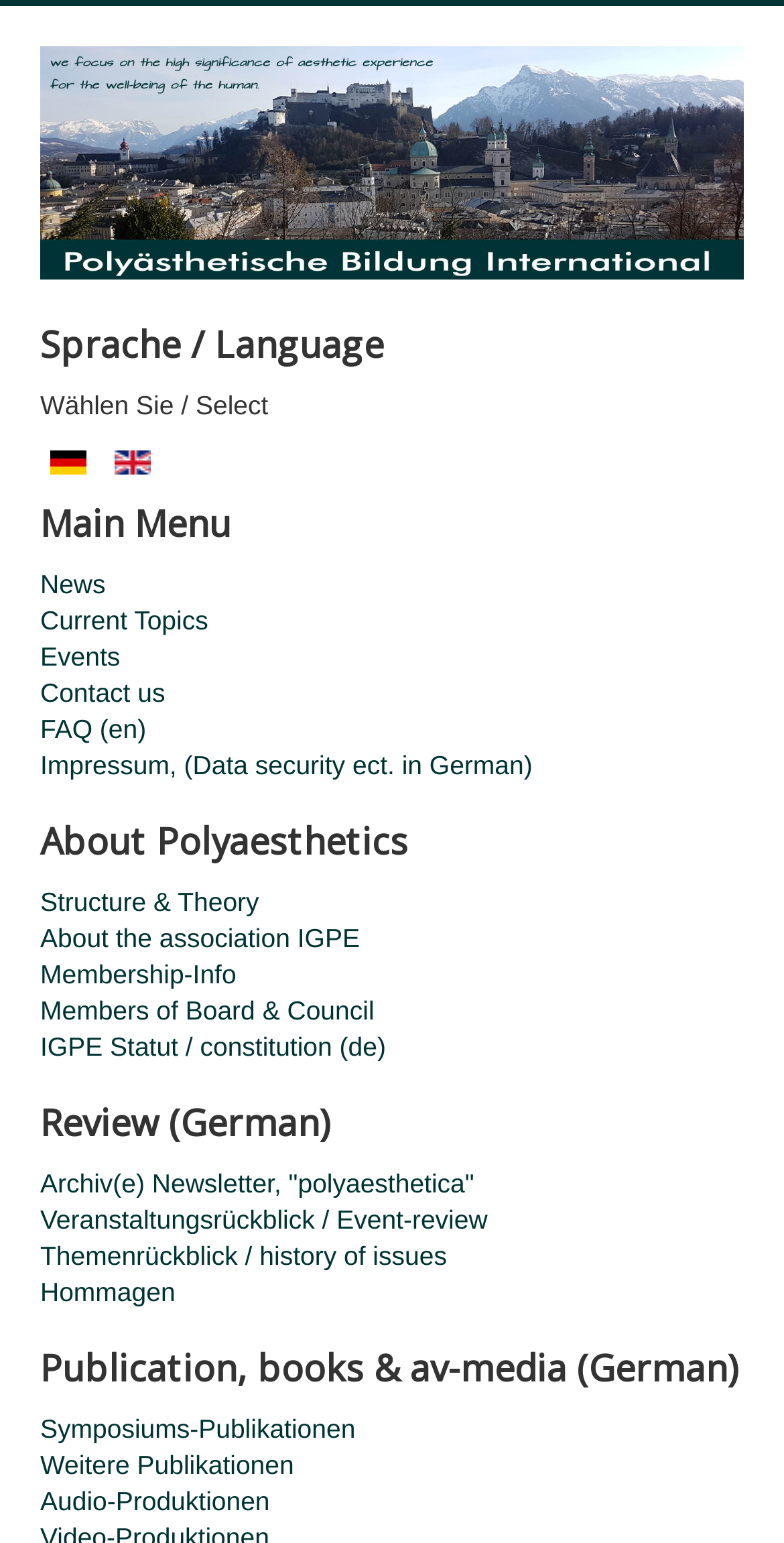Identify the bounding box coordinates of the section that should be clicked to achieve the task described: "Learn about Structure & Theory of Polyaesthetics".

[0.051, 0.573, 0.949, 0.597]